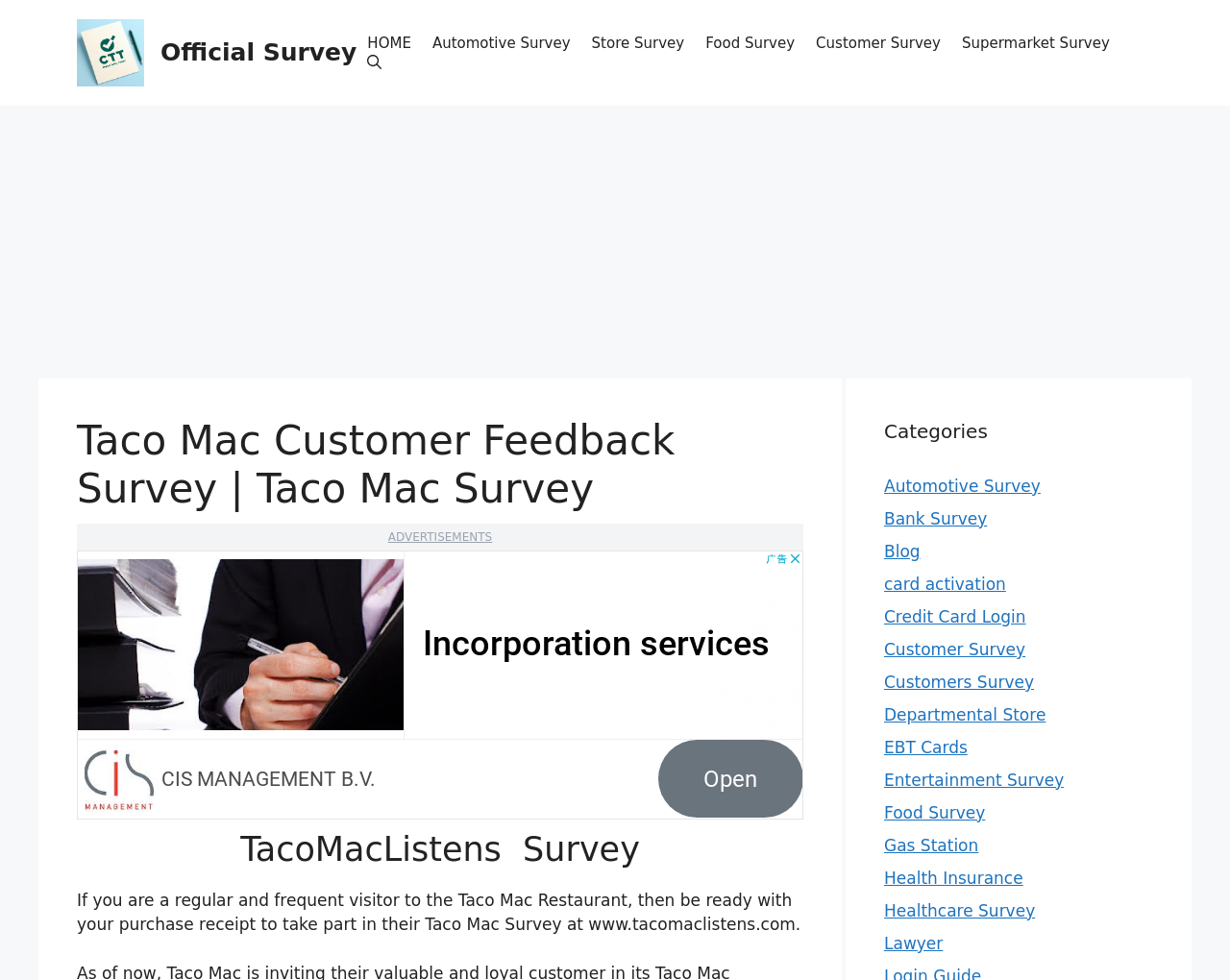Determine the bounding box coordinates for the HTML element described here: "FAQ".

None